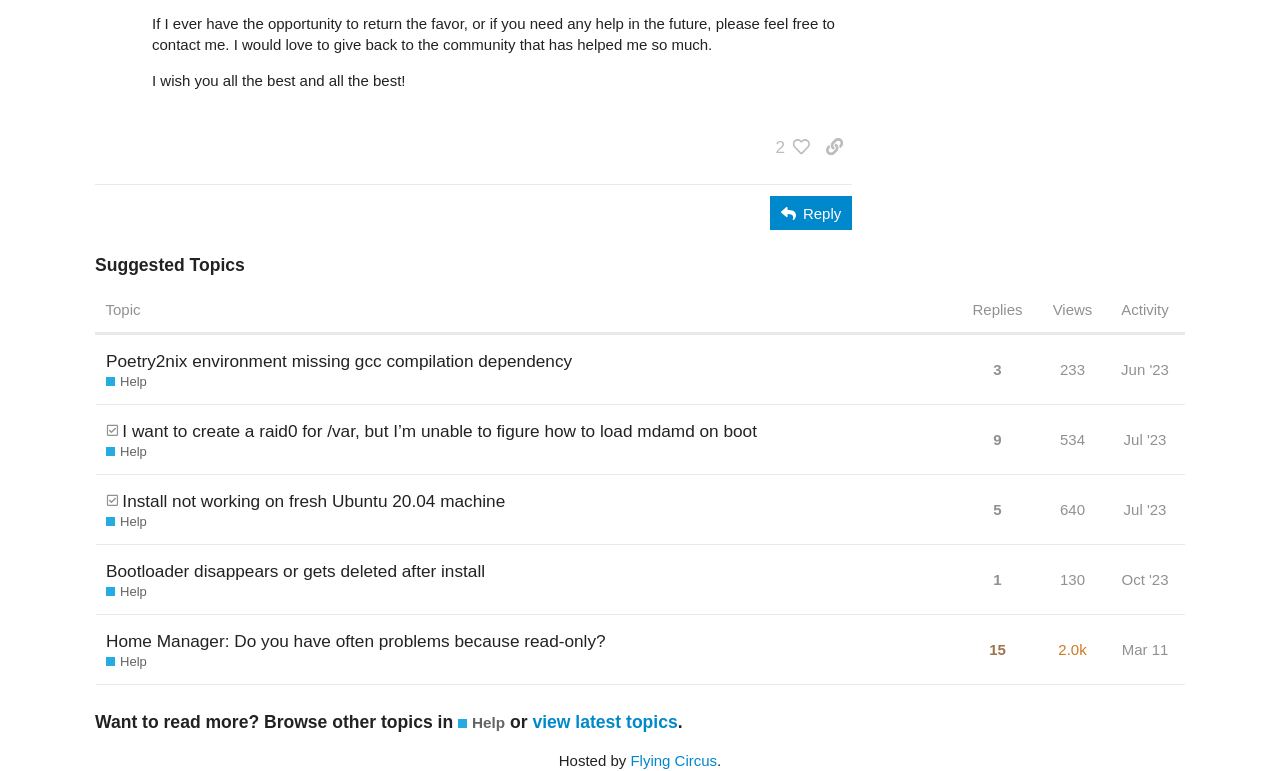How many topics are suggested?
Please describe in detail the information shown in the image to answer the question.

I counted the number of rows in the 'Suggested Topics' table, which has 3 rows, each representing a suggested topic.